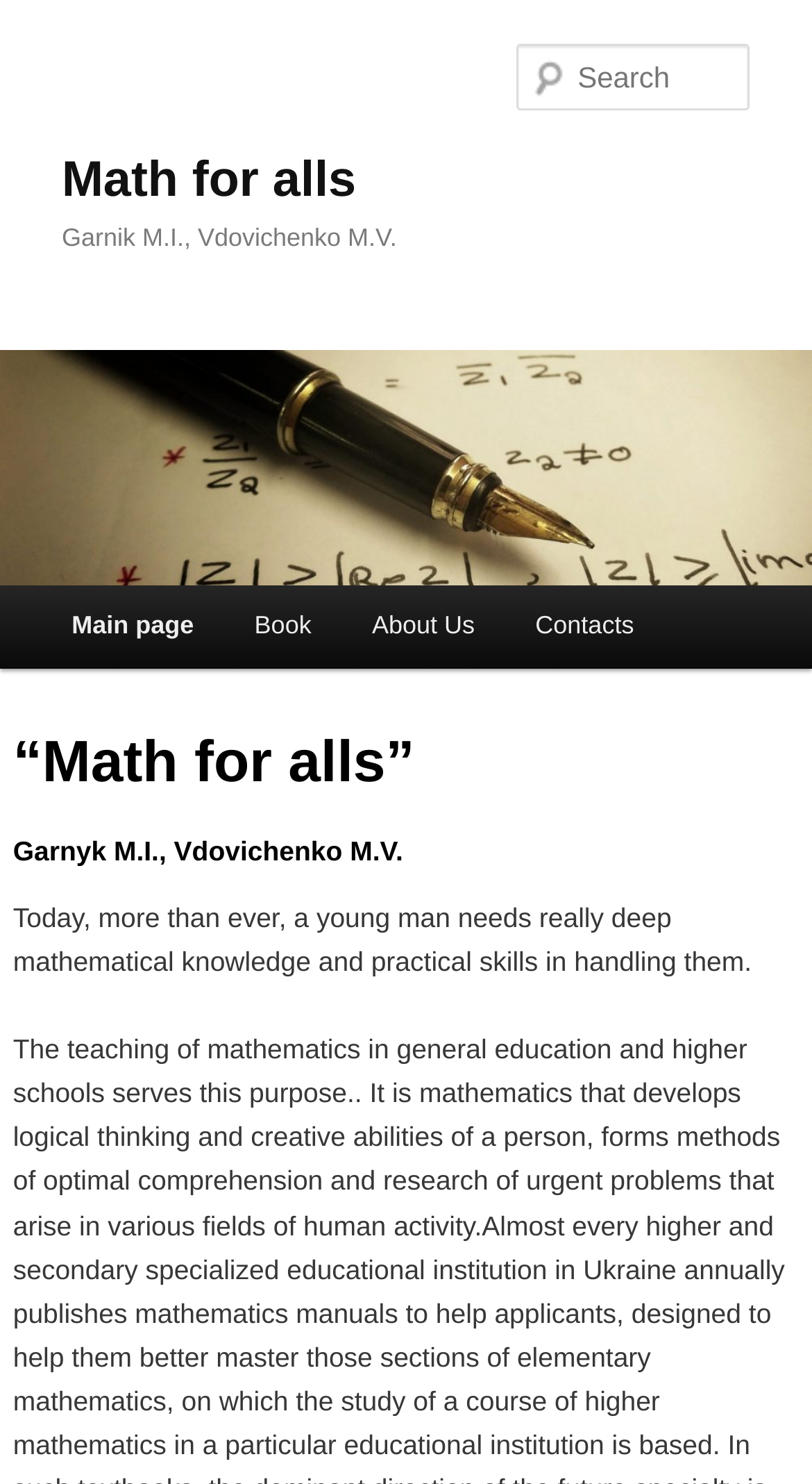Bounding box coordinates are specified in the format (top-left x, top-left y, bottom-right x, bottom-right y). All values are floating point numbers bounded between 0 and 1. Please provide the bounding box coordinate of the region this sentence describes: parent_node: Math for alls

[0.0, 0.236, 1.0, 0.394]